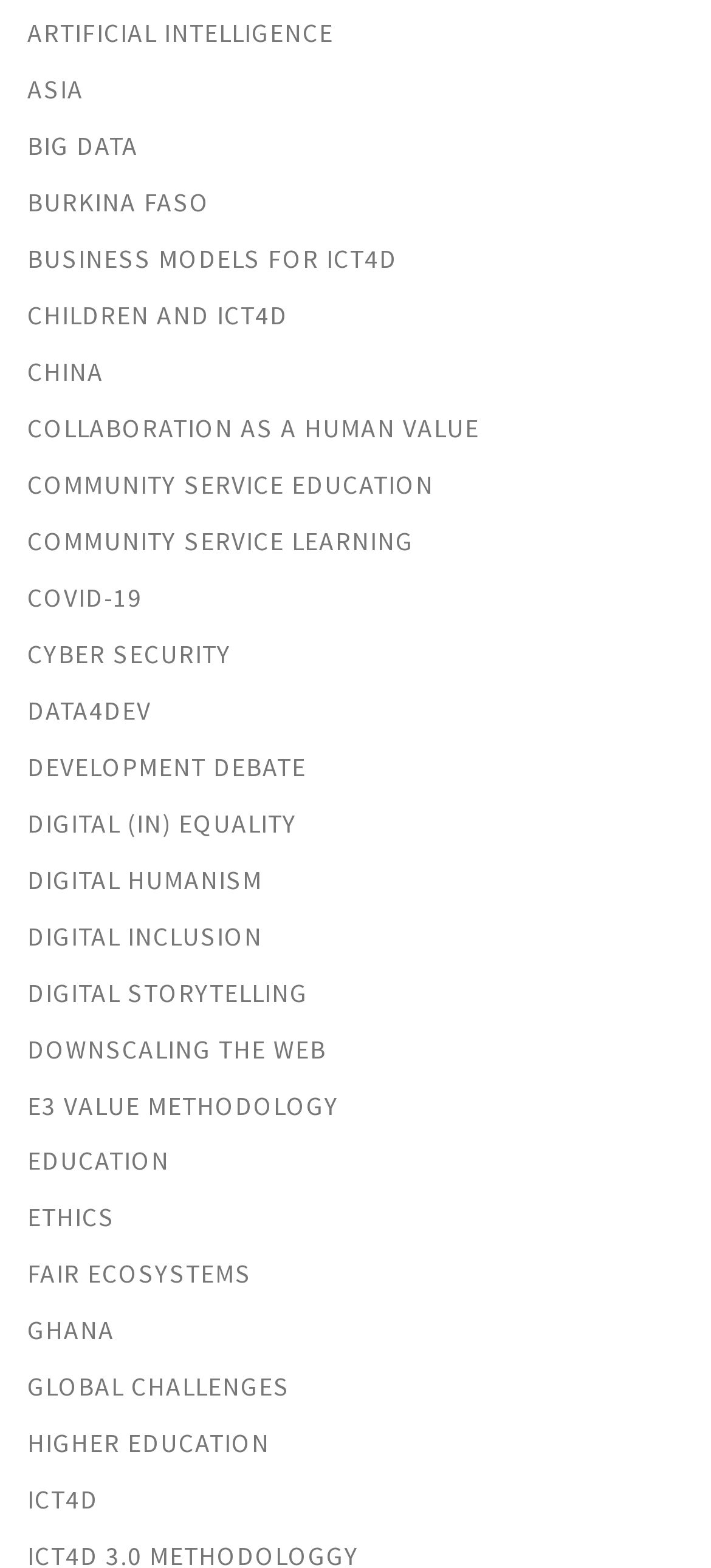Given the element description: "China", predict the bounding box coordinates of the UI element it refers to, using four float numbers between 0 and 1, i.e., [left, top, right, bottom].

[0.038, 0.224, 0.146, 0.25]